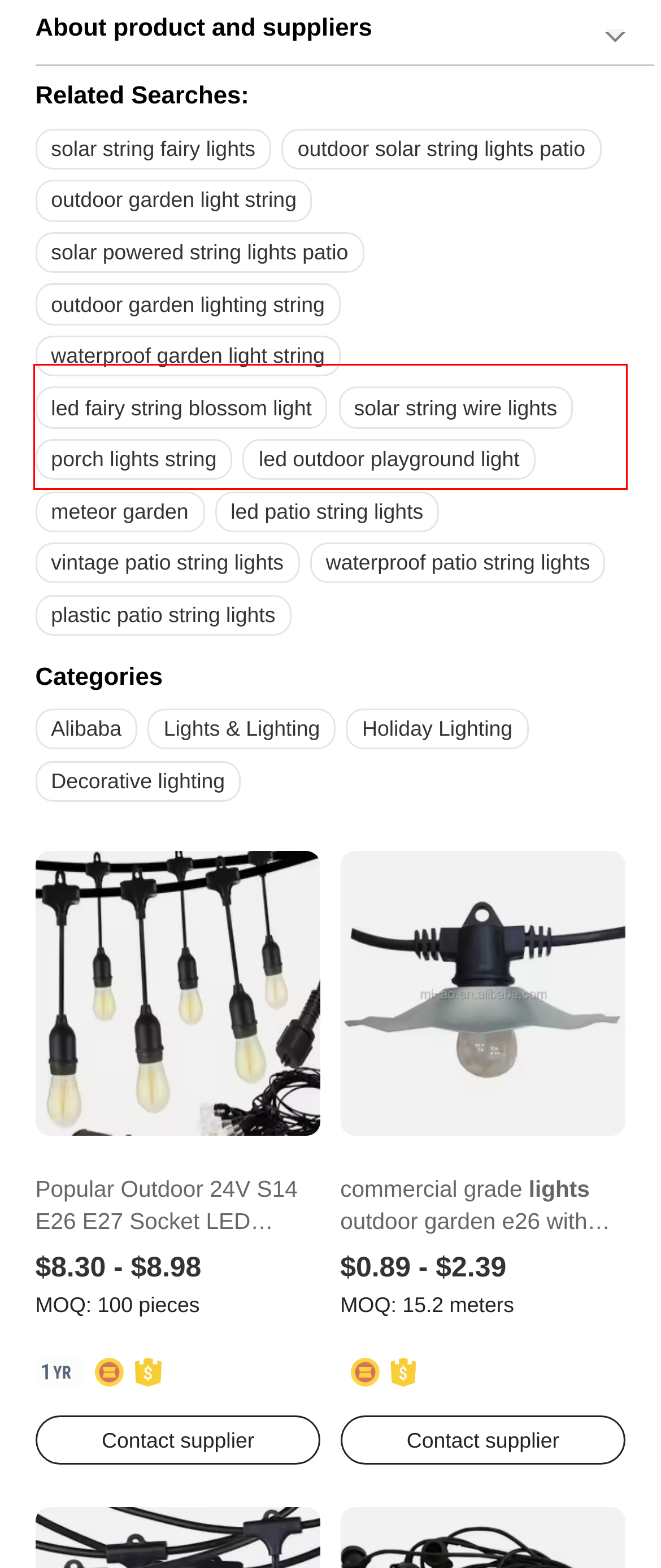In the screenshot of the webpage, find the red bounding box and perform OCR to obtain the text content restricted within this red bounding box.

They're a great addition to any garden party. As the evening begins to fade simply switch on your patio string lights and enjoy time chatting with friends and family under a warm glow. It's an easy way to elevate your party to the next level with attractive lighting. Take a look at the large range of find a shape, size and length of patio string lights that suits your home or garden now.